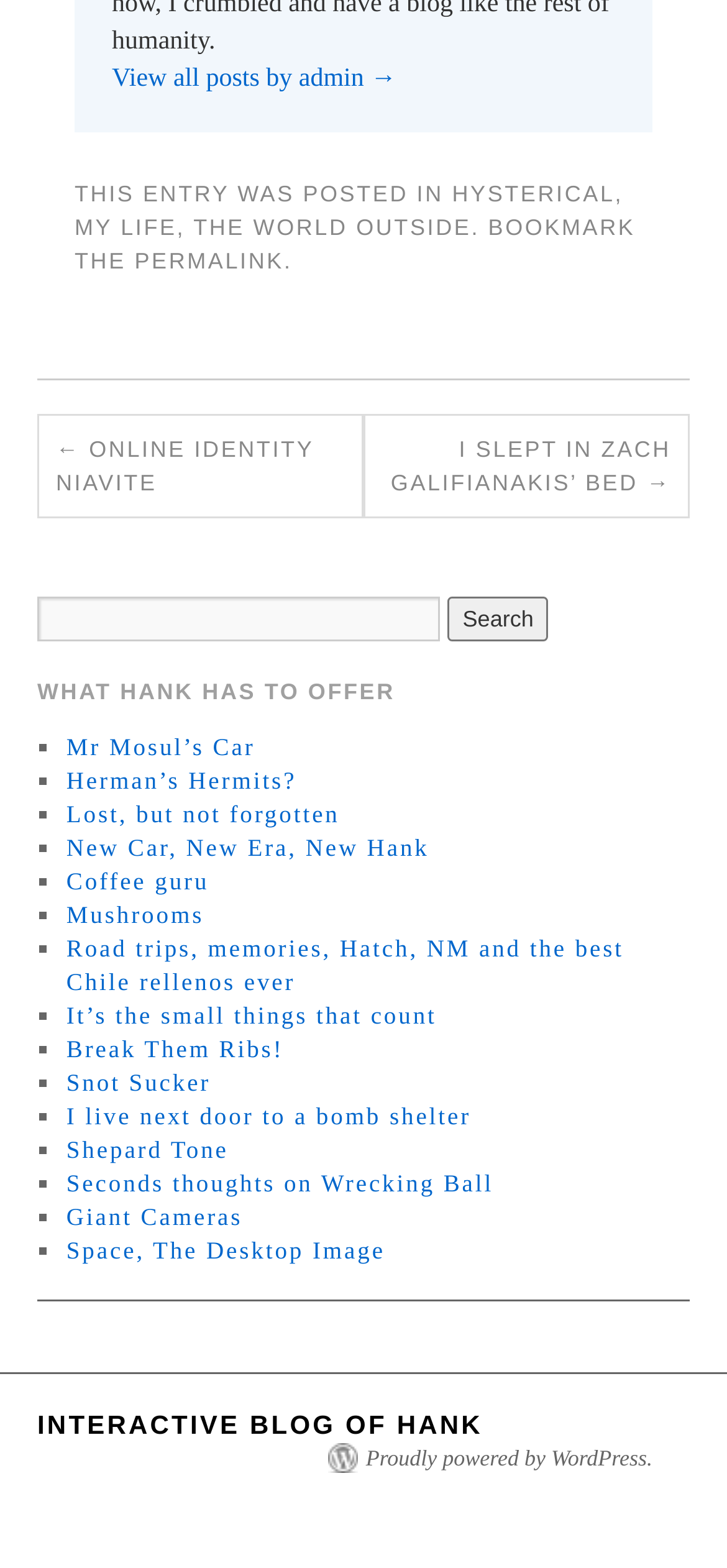Please identify the bounding box coordinates of the clickable region that I should interact with to perform the following instruction: "Go to I SLEPT IN ZACH GALIFIANAKIS’ BED". The coordinates should be expressed as four float numbers between 0 and 1, i.e., [left, top, right, bottom].

[0.5, 0.264, 0.949, 0.331]